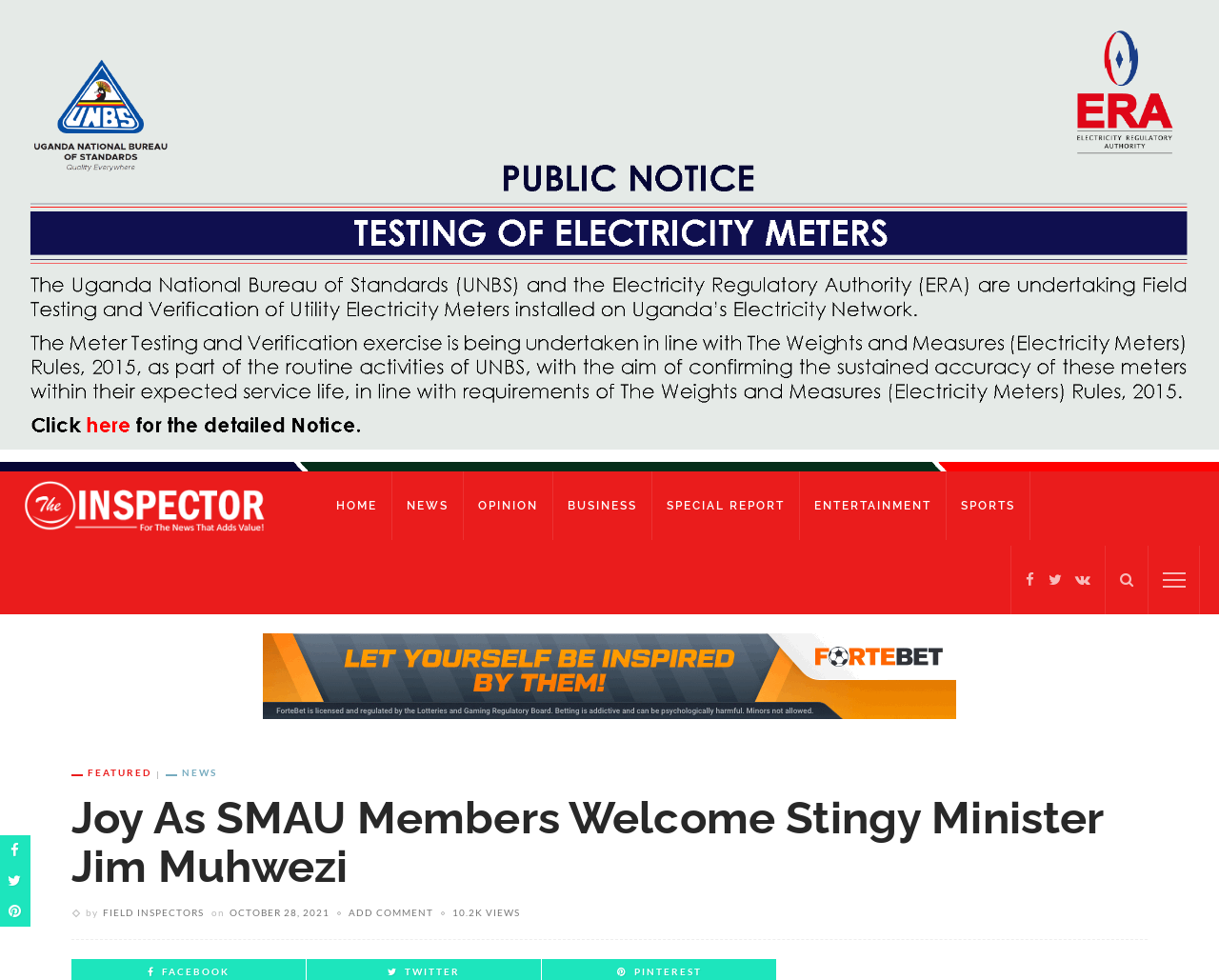What is the category of the article?
Use the screenshot to answer the question with a single word or phrase.

NEWS